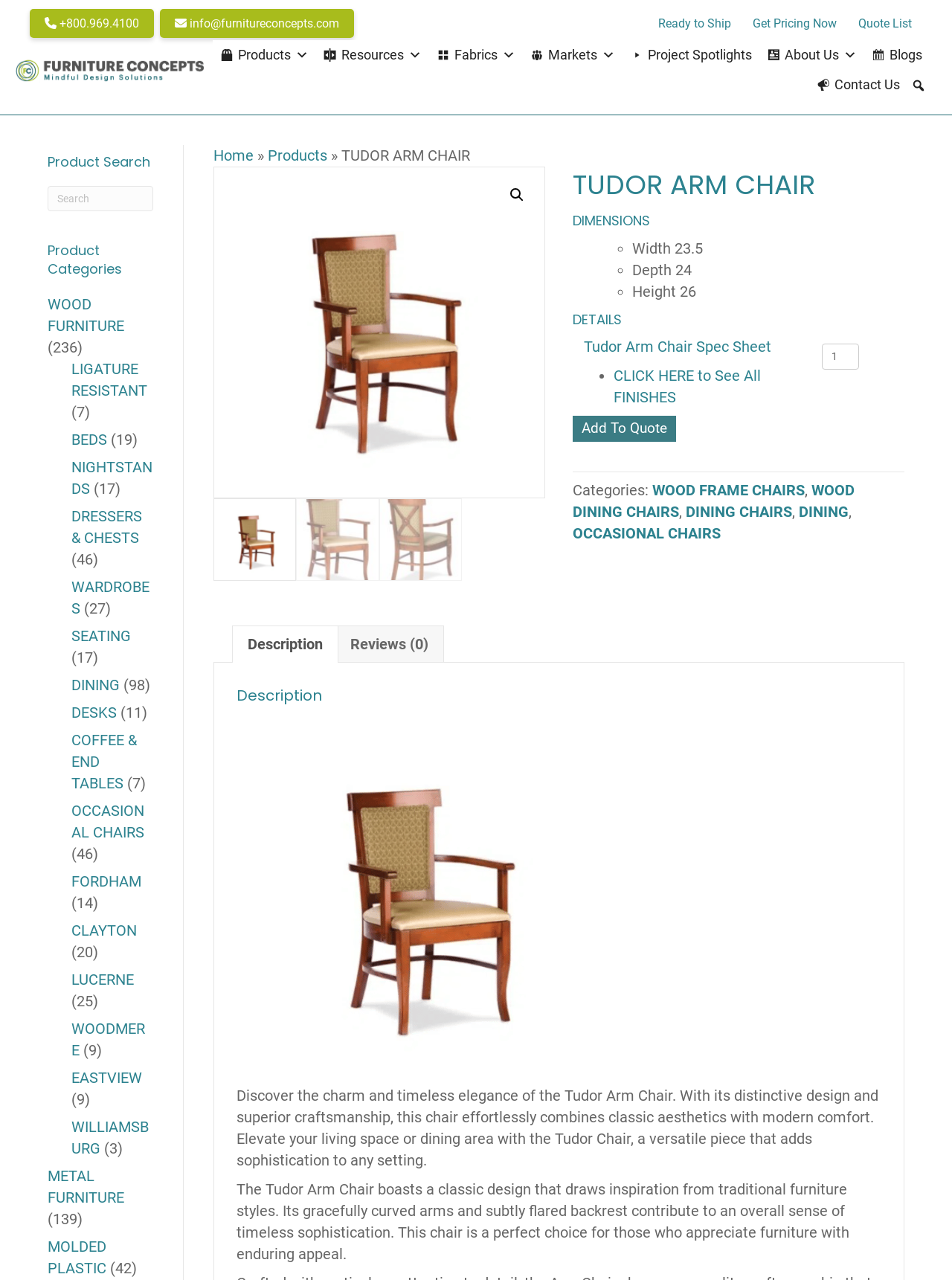Please determine the bounding box coordinates of the area that needs to be clicked to complete this task: 'Get pricing now'. The coordinates must be four float numbers between 0 and 1, formatted as [left, top, right, bottom].

[0.78, 0.006, 0.89, 0.031]